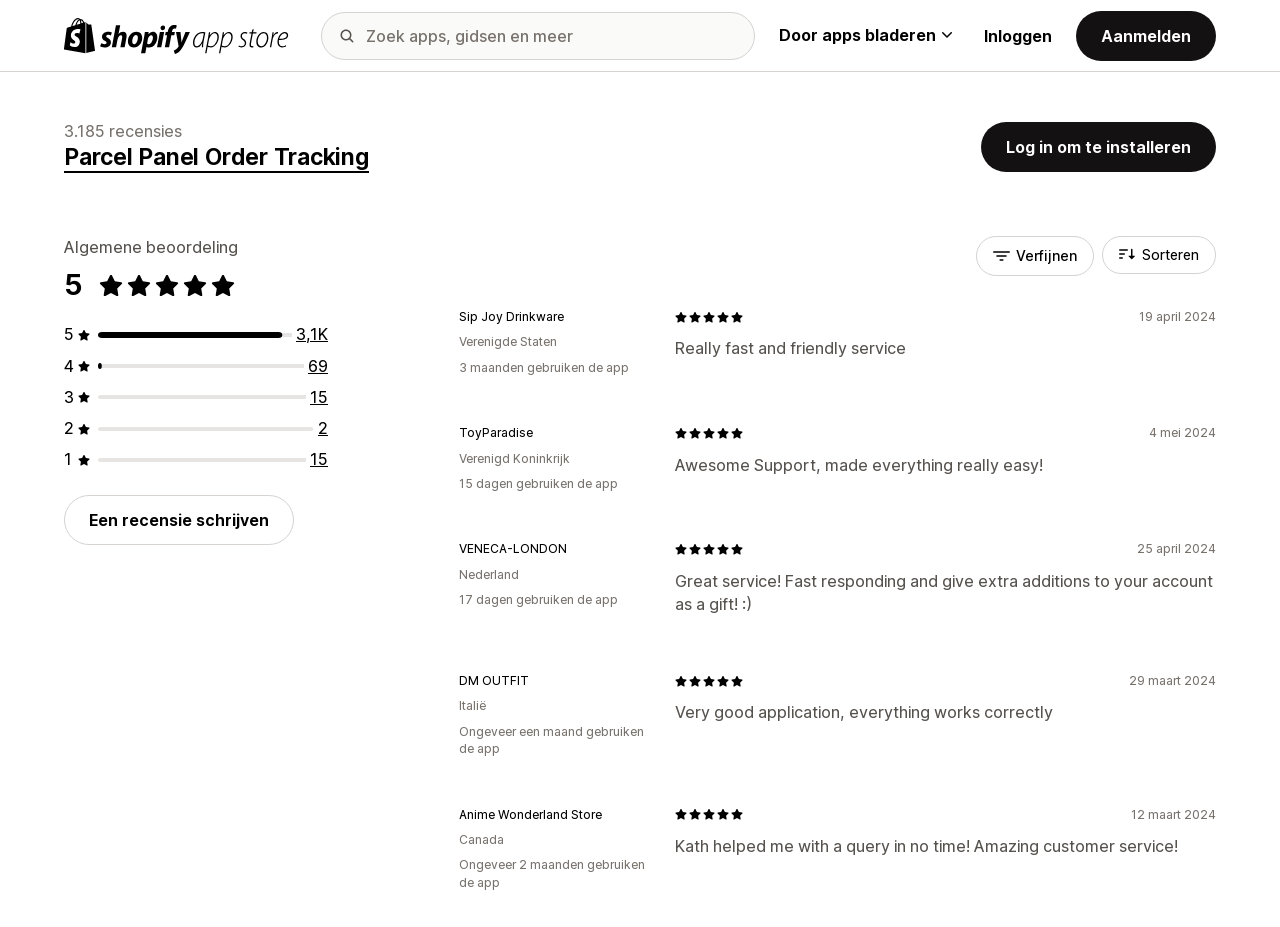Determine the webpage's heading and output its text content.

Parcel Panel Order Tracking
3.185 recensies